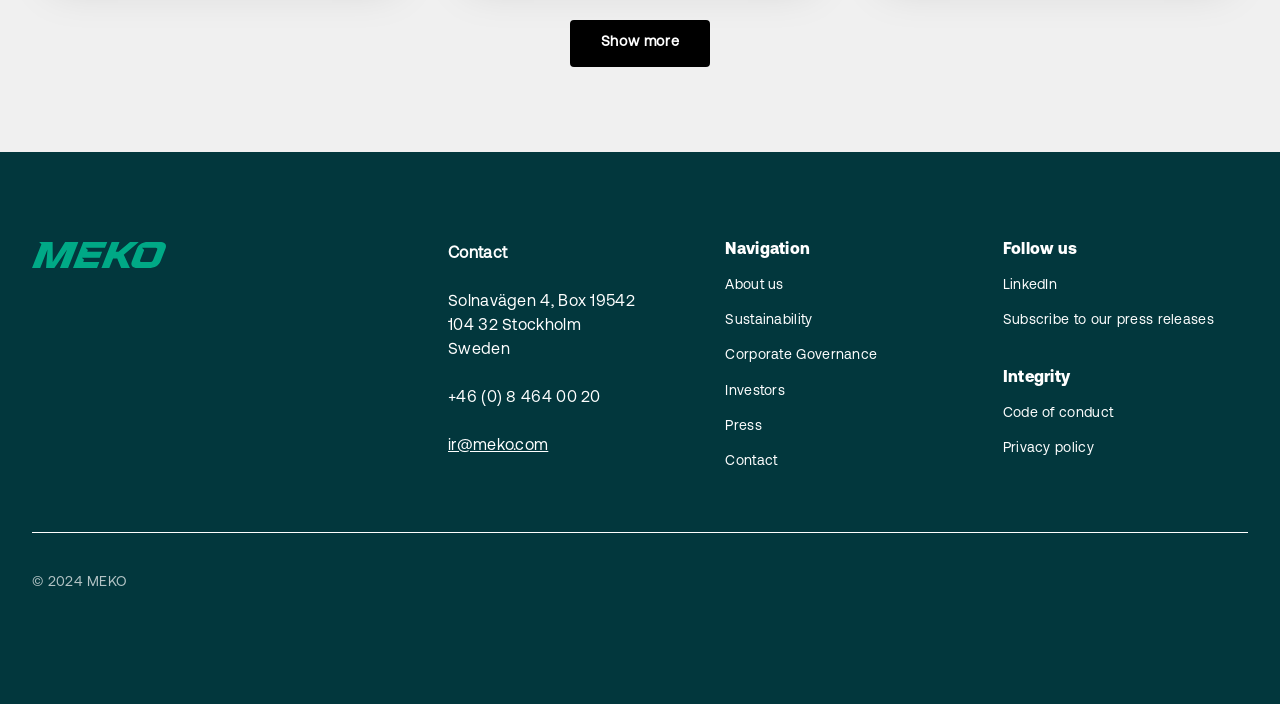Please find the bounding box coordinates for the clickable element needed to perform this instruction: "Follow on 'LinkedIn'".

[0.783, 0.38, 0.975, 0.43]